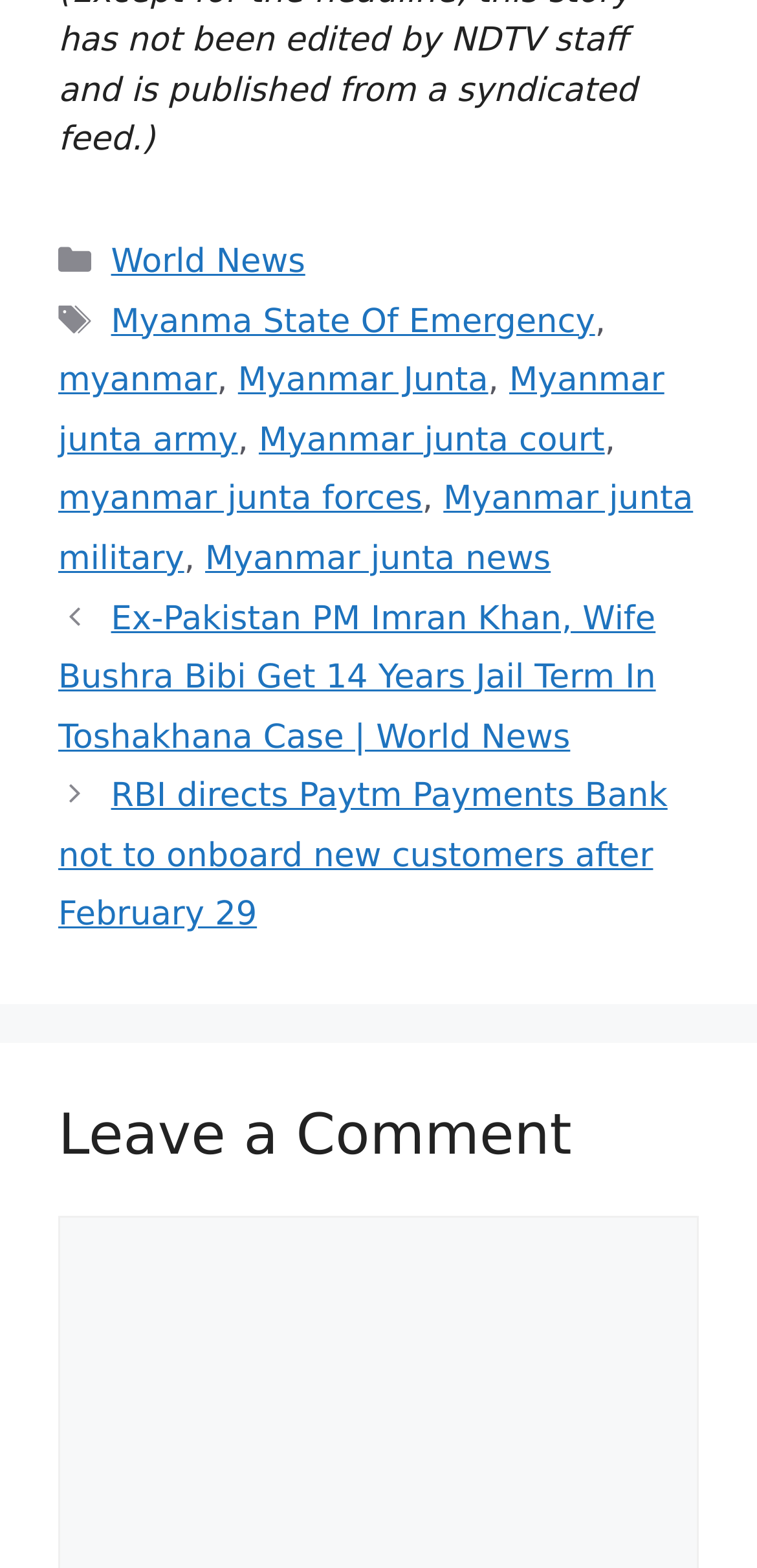Predict the bounding box coordinates for the UI element described as: "World News". The coordinates should be four float numbers between 0 and 1, presented as [left, top, right, bottom].

[0.147, 0.155, 0.403, 0.18]